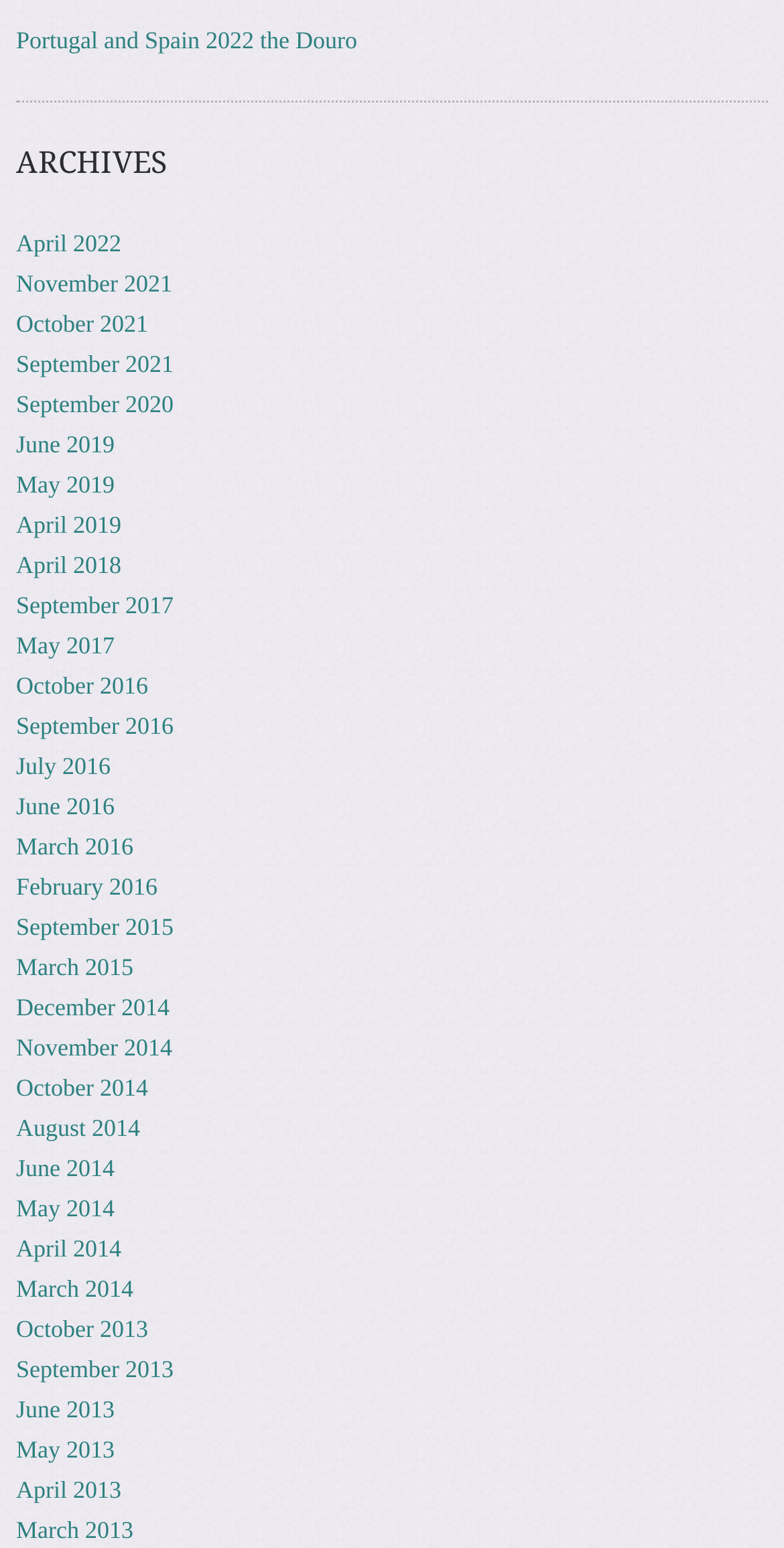Based on what you see in the screenshot, provide a thorough answer to this question: What is the category of the webpage content?

Based on the link 'Portugal and Spain 2022 the Douro' and the list of archives, I inferred that the webpage content is related to travel, possibly a travel blog or journal.